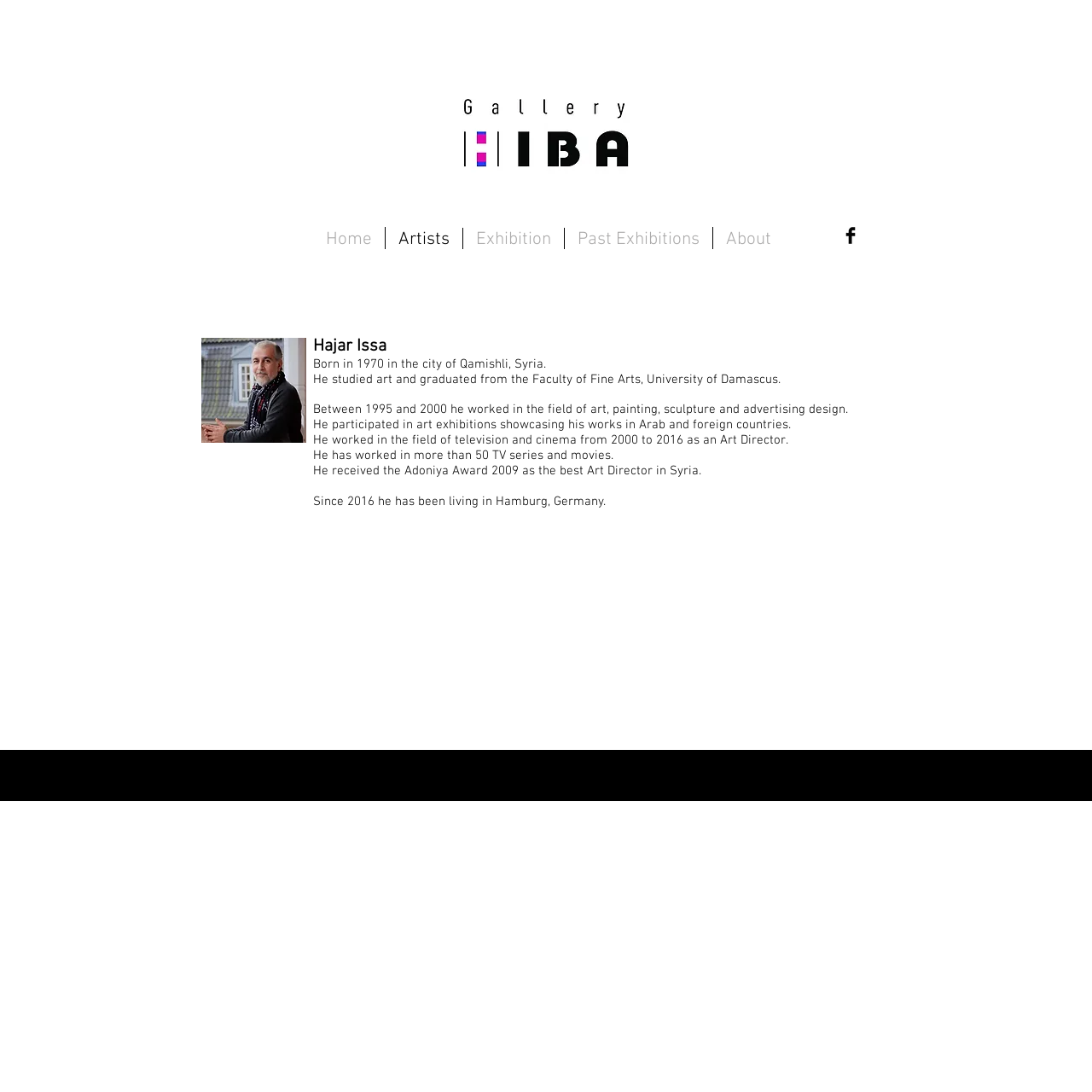Examine the image and give a thorough answer to the following question:
Where has Hajar Issa been living since 2016?

According to the webpage, Hajar Issa 'has been living in Hamburg, Germany' since 2016, as stated in the text 'Since 2016 he has been living in Hamburg, Germany.'